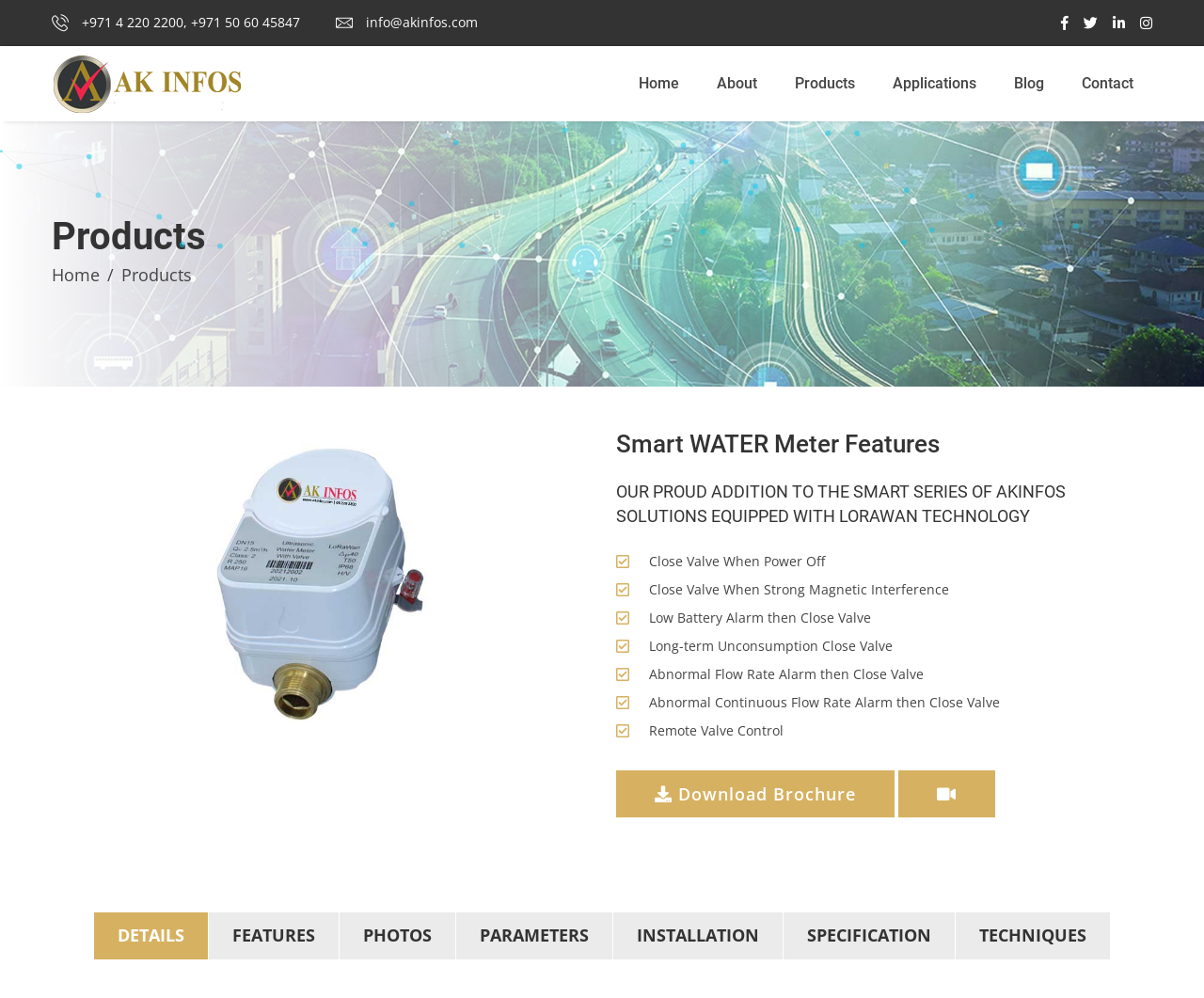Create a detailed description of the webpage's content and layout.

The webpage is about Smart Water Meters and related solutions offered by AK INFOS in Dubai, UAE. At the top left corner, there is a logo image and a phone number "+971 4 220 2200" and an email address "info@akinfos.com" are displayed. On the top right corner, there are several social media links. 

Below the top section, there is a navigation menu with links to "Home", "About", "Products", "Applications", "Blog", and "Contact". 

The main content area is divided into two sections. On the left side, there is a heading "Products" and a link to "Home". On the right side, there is a large image related to smart water meters. 

Below the image, there are several headings and paragraphs describing the features of the smart water meter, including "Smart WATER Meter Features" and "OUR PROUD ADDITION TO THE SMART SERIES OF AKINFOS SOLUTIONS EQUIPPED WITH LORAWAN TECHNOLOGY". 

There are six bullet points listing the features of the smart water meter, including "Close Valve When Power Off", "Close Valve When Strong Magnetic Interference", "Low Battery Alarm then Close Valve", "Long-term Unconsumption Close Valve", "Abnormal Flow Rate Alarm then Close Valve", and "Abnormal Continuous Flow Rate Alarm then Close Valve". 

Additionally, there is a feature "Remote Valve Control" and a link to download a brochure. 

At the bottom of the page, there is a tab list with eight tabs: "DETAILS", "FEATURES", "PHOTOS", "PARAMETERS", "INSTALLATION", "SPECIFICATION", and "TECHNIQUES". The "DETAILS" tab is currently selected.